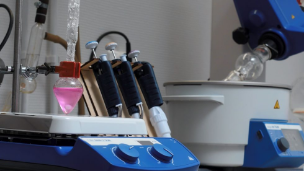Describe the image in great detail, covering all key points.

This image captures a well-equipped laboratory scene, showcasing essential laboratory equipment used in various scientific experiments. In the foreground, a heating device is visible, possibly a magnetic stirrer, with four pipettes standing vertically beside a colorful pink solution in a flask, indicating an ongoing experiment. The background features a distillation apparatus, including a round-bottom flask and a heating mantle, suggesting that the setup is designed for precise measurements and possibly the separation of mixtures. The blue and white color scheme of the devices illustrates a modern and professional laboratory environment aimed at achieving accuracy and efficiency in scientific research.